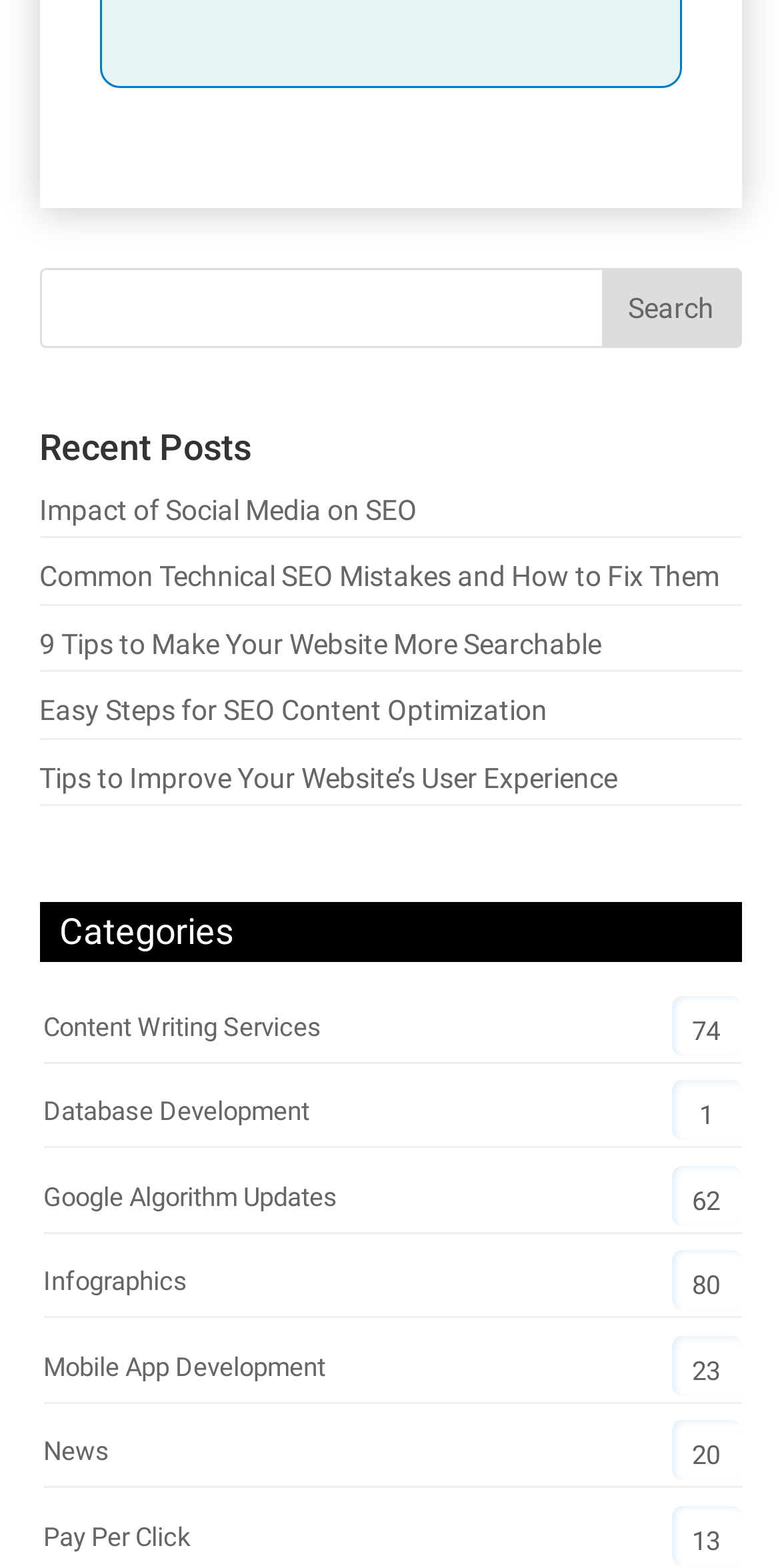How many recent posts are listed?
Can you offer a detailed and complete answer to this question?

Below the search bar, there are five links listed under the heading 'Recent Posts', which are 'Impact of Social Media on SEO', 'Common Technical SEO Mistakes and How to Fix Them', '9 Tips to Make Your Website More Searchable', 'Easy Steps for SEO Content Optimization', and 'Tips to Improve Your Website’s User Experience'.